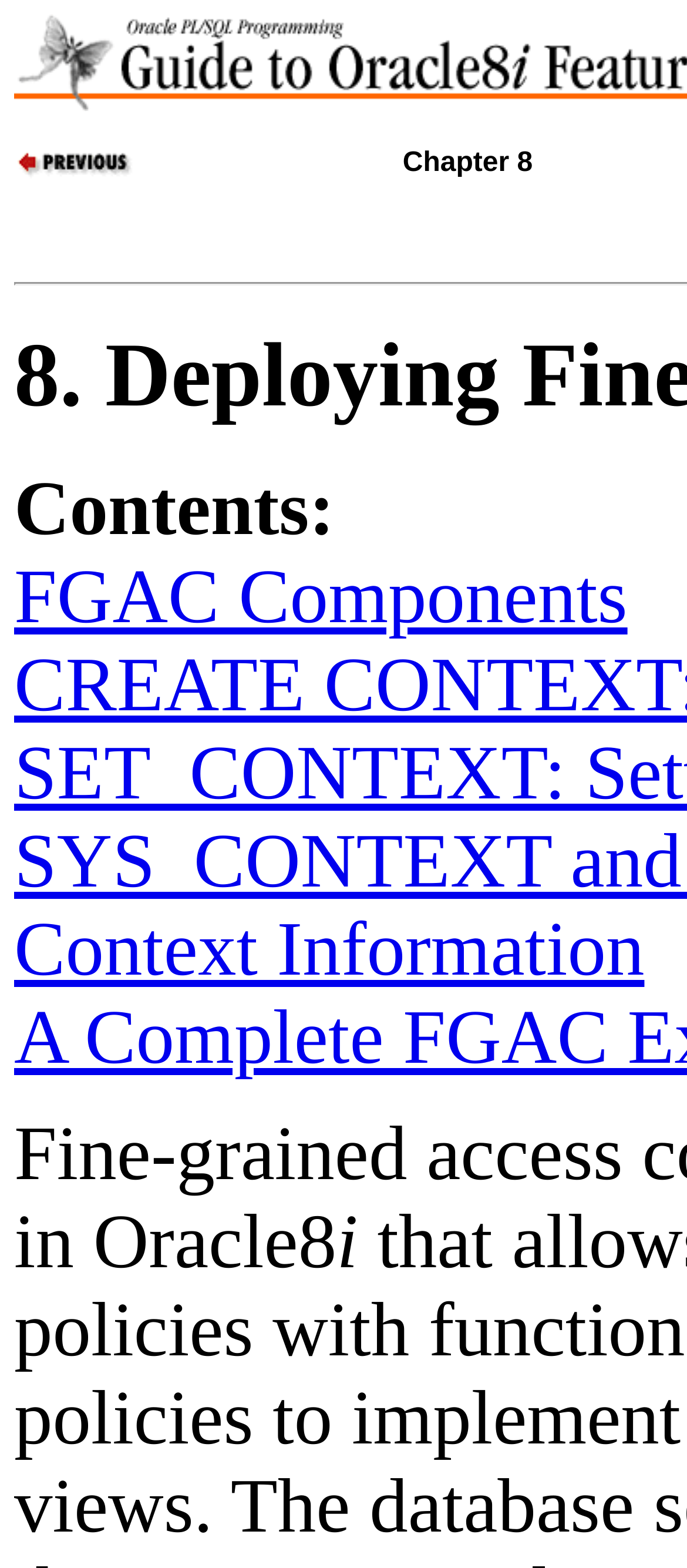Given the following UI element description: "FGAC Components", find the bounding box coordinates in the webpage screenshot.

[0.021, 0.354, 0.913, 0.408]